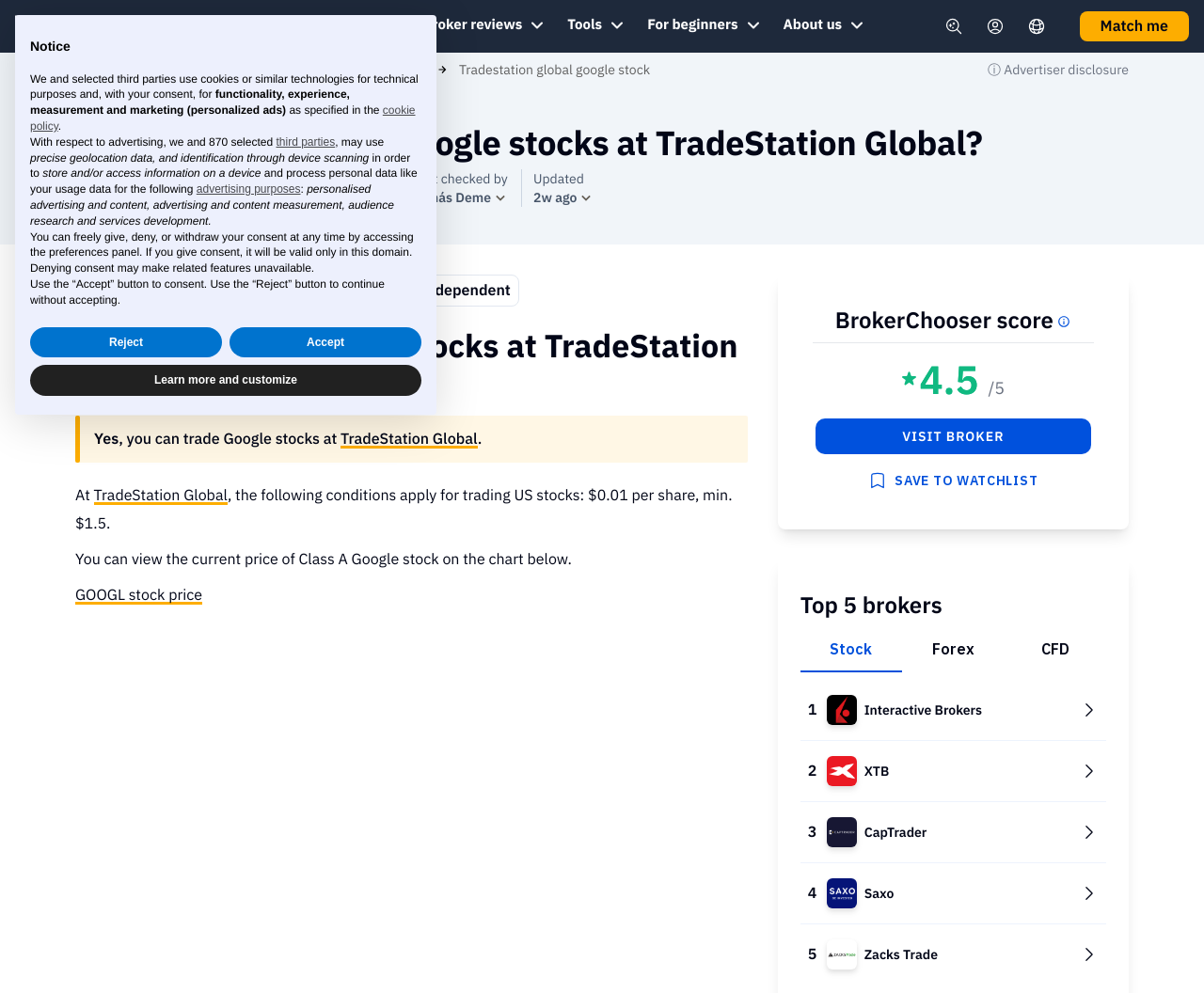Provide the bounding box coordinates of the HTML element described as: "COOK BOOK". The bounding box coordinates should be four float numbers between 0 and 1, i.e., [left, top, right, bottom].

None